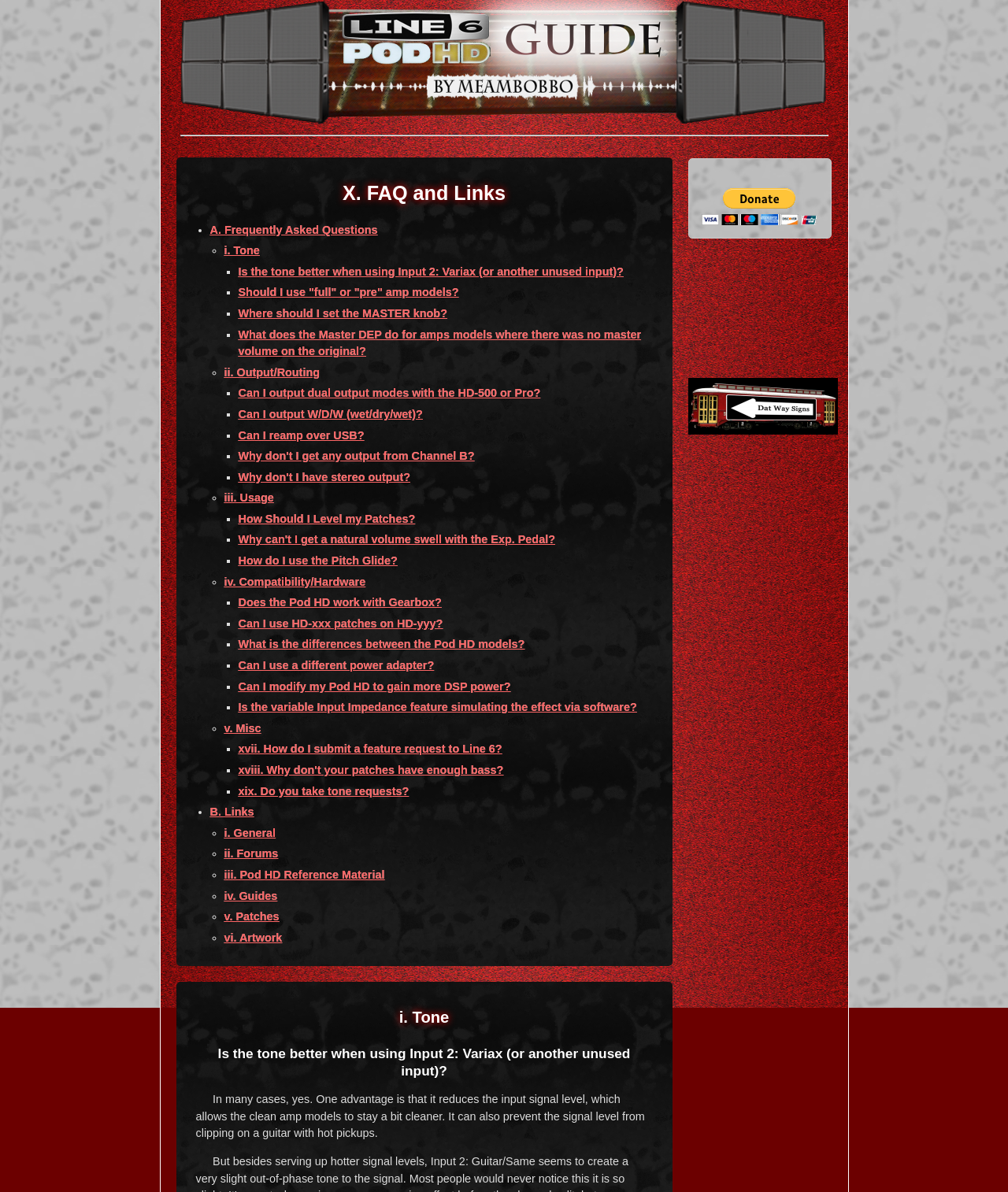Please indicate the bounding box coordinates for the clickable area to complete the following task: "Click on 'A. Frequently Asked Questions'". The coordinates should be specified as four float numbers between 0 and 1, i.e., [left, top, right, bottom].

[0.208, 0.187, 0.375, 0.198]